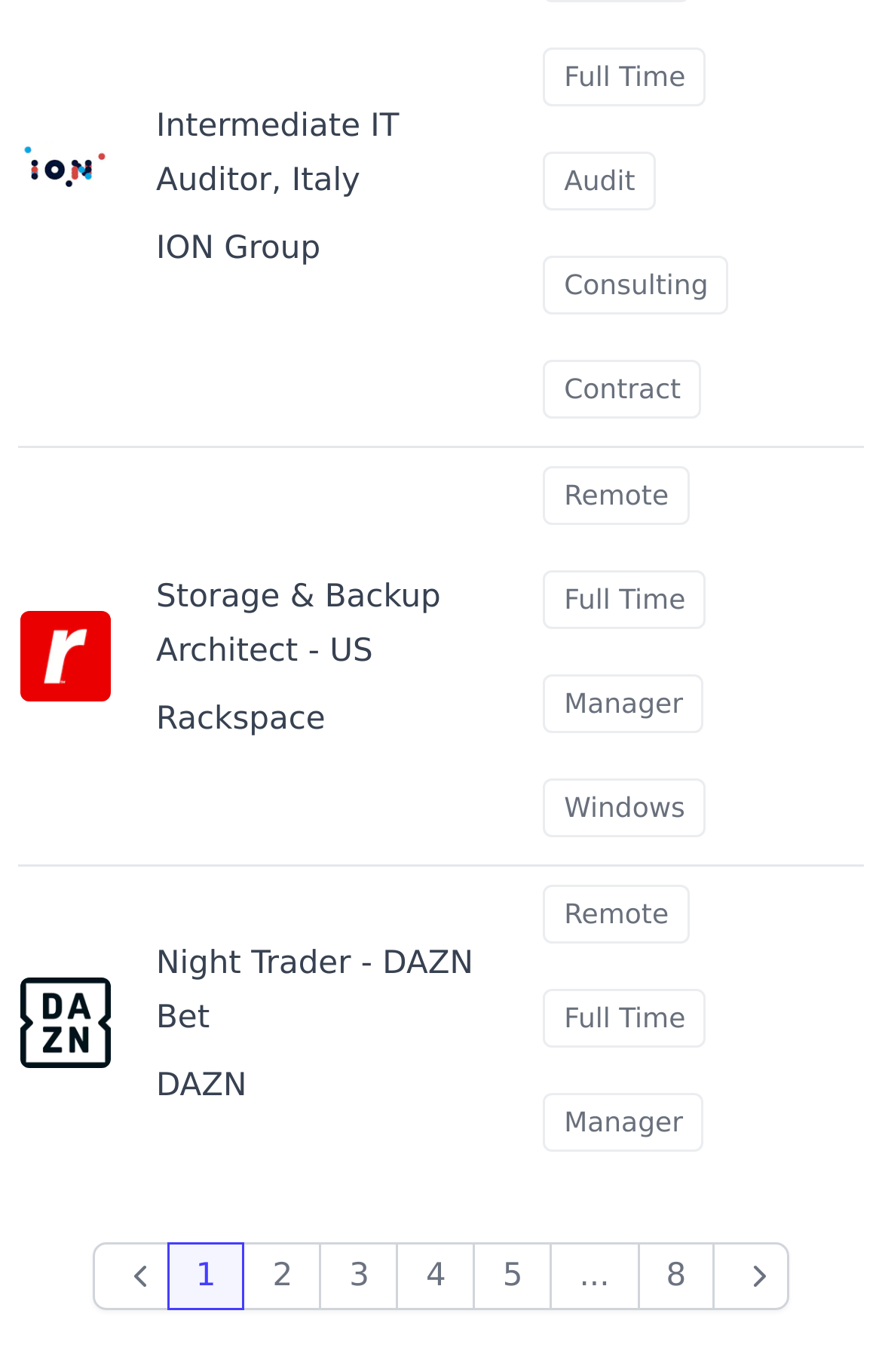Please determine the bounding box coordinates of the element's region to click in order to carry out the following instruction: "Go to page 2". The coordinates should be four float numbers between 0 and 1, i.e., [left, top, right, bottom].

[0.276, 0.905, 0.365, 0.955]